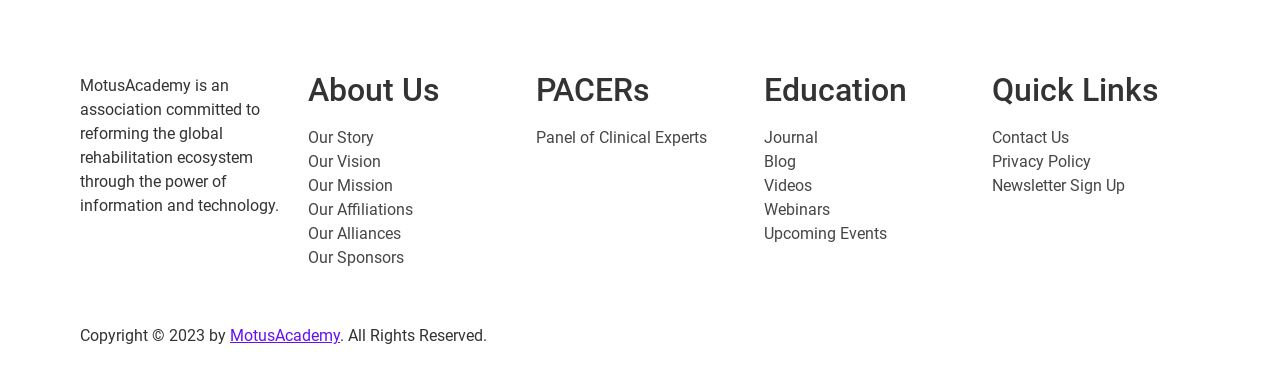Locate the bounding box coordinates of the clickable element to fulfill the following instruction: "read the journal". Provide the coordinates as four float numbers between 0 and 1 in the format [left, top, right, bottom].

[0.597, 0.343, 0.639, 0.394]